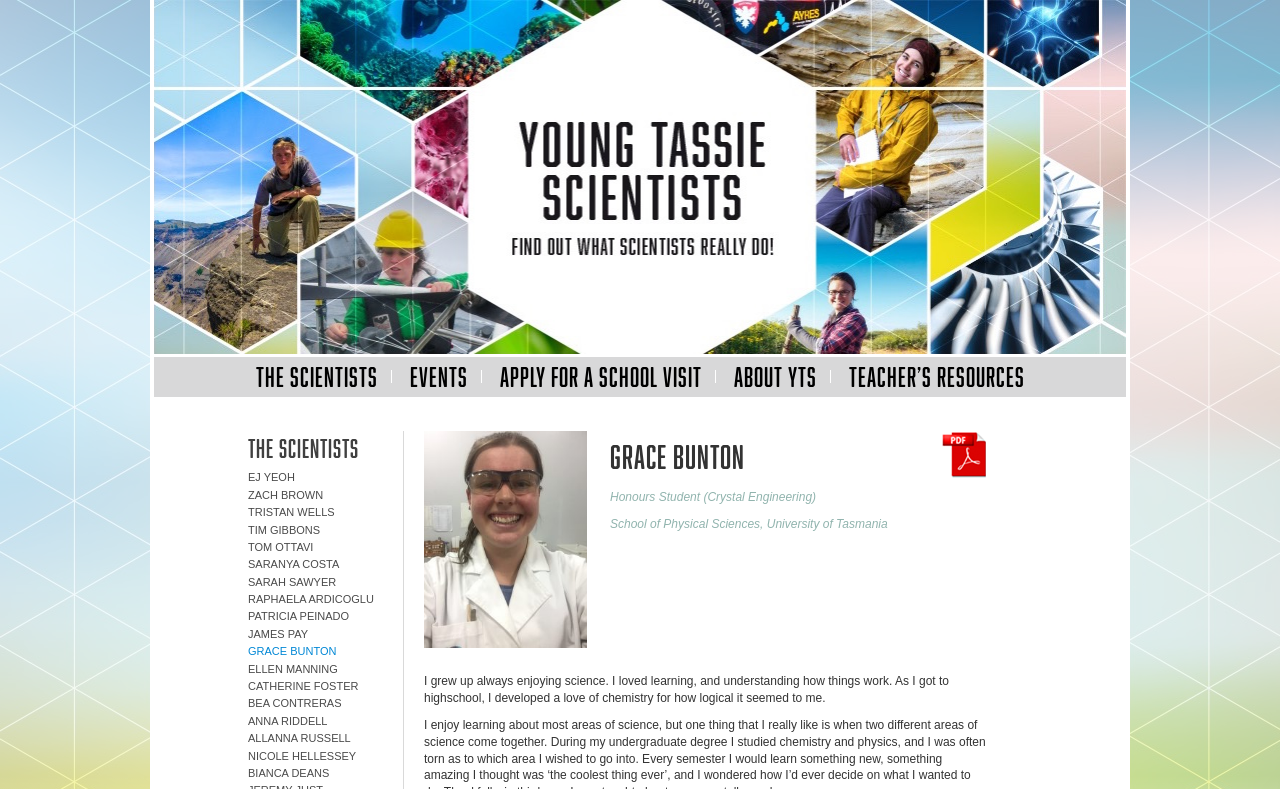Bounding box coordinates are to be given in the format (top-left x, top-left y, bottom-right x, bottom-right y). All values must be floating point numbers between 0 and 1. Provide the bounding box coordinate for the UI element described as: Events

[0.31, 0.469, 0.376, 0.485]